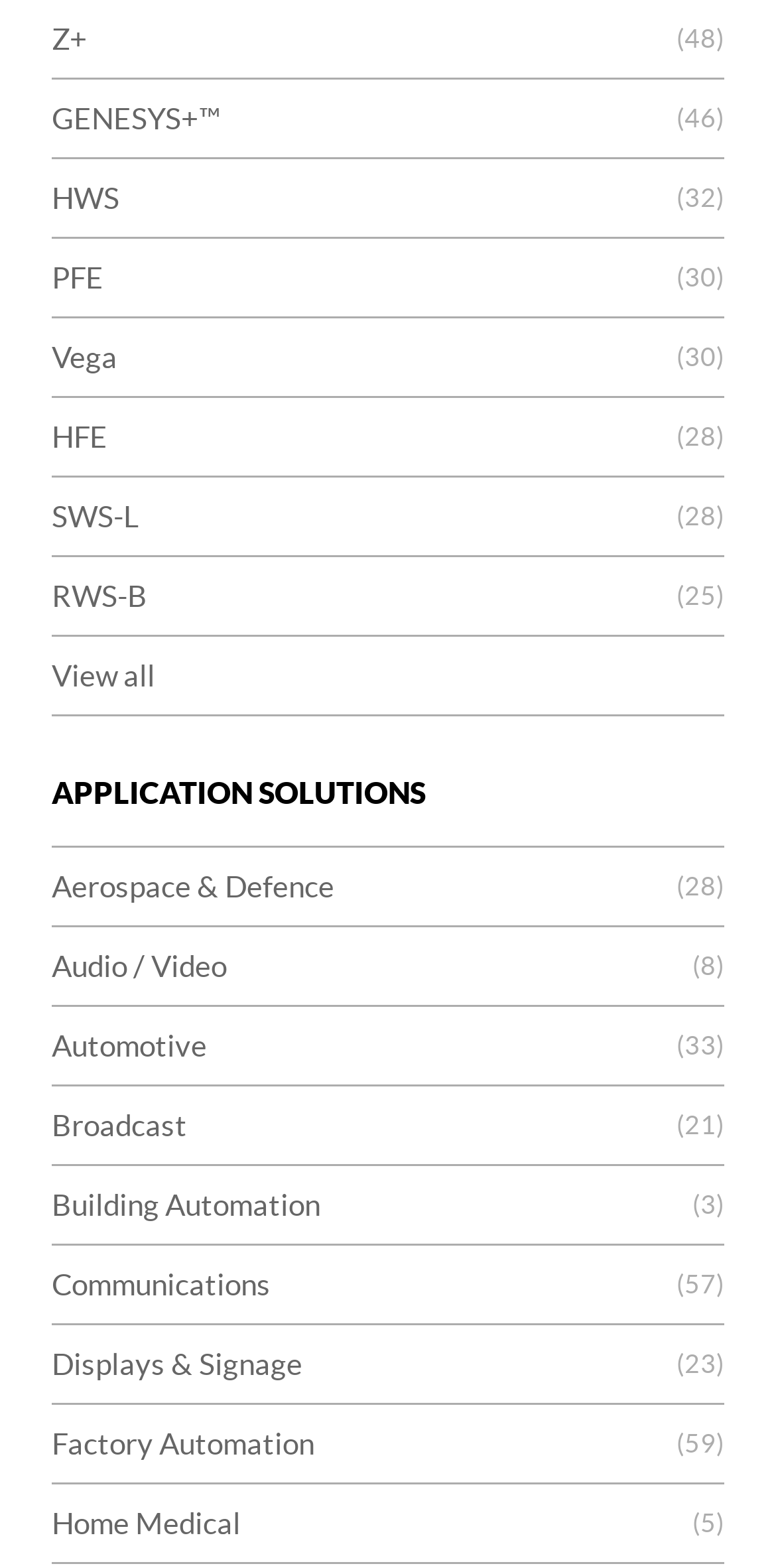Bounding box coordinates are specified in the format (top-left x, top-left y, bottom-right x, bottom-right y). All values are floating point numbers bounded between 0 and 1. Please provide the bounding box coordinate of the region this sentence describes: Aerospace & Defence (28)

[0.067, 0.541, 0.933, 0.59]